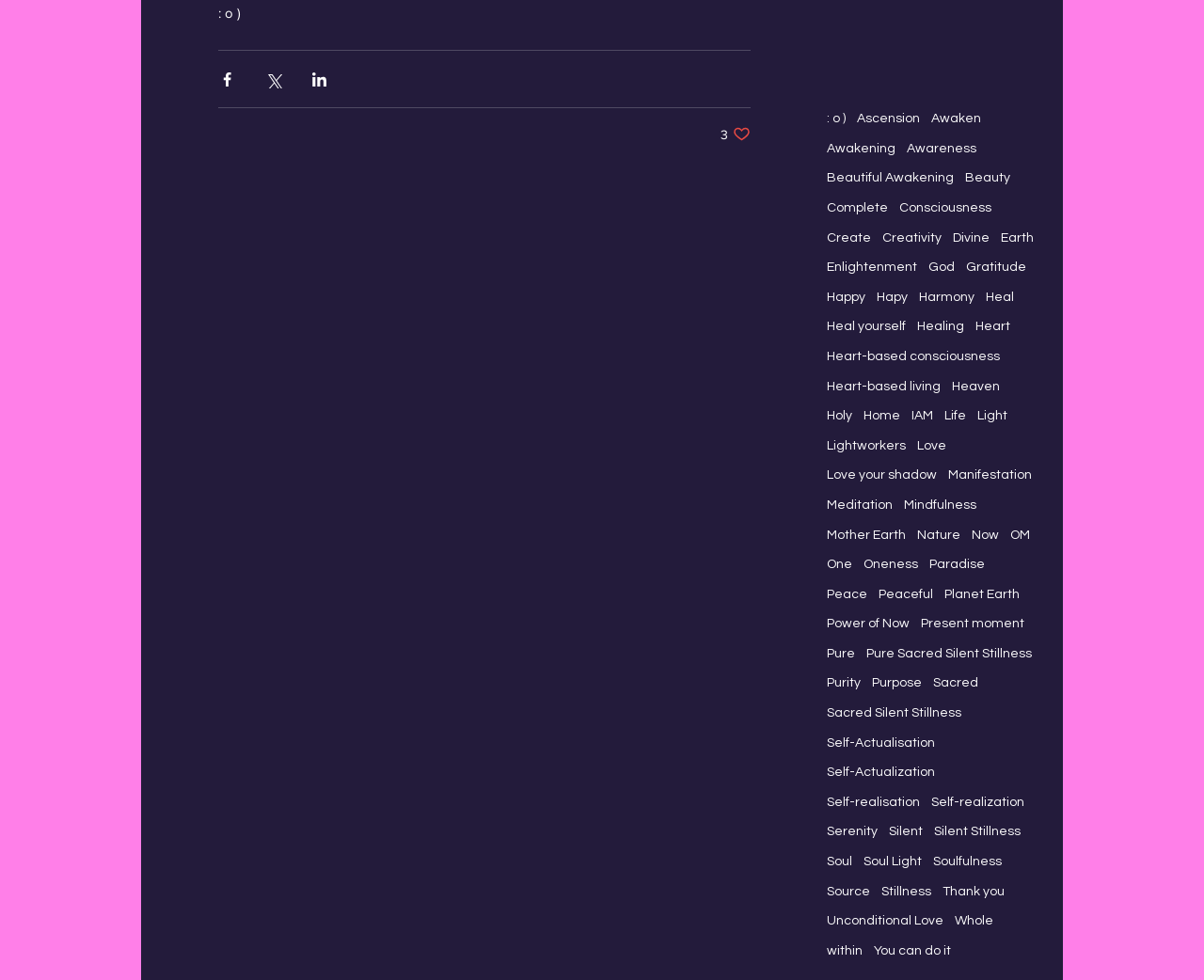Reply to the question below using a single word or brief phrase:
What is the purpose of the buttons at the top?

Share on social media